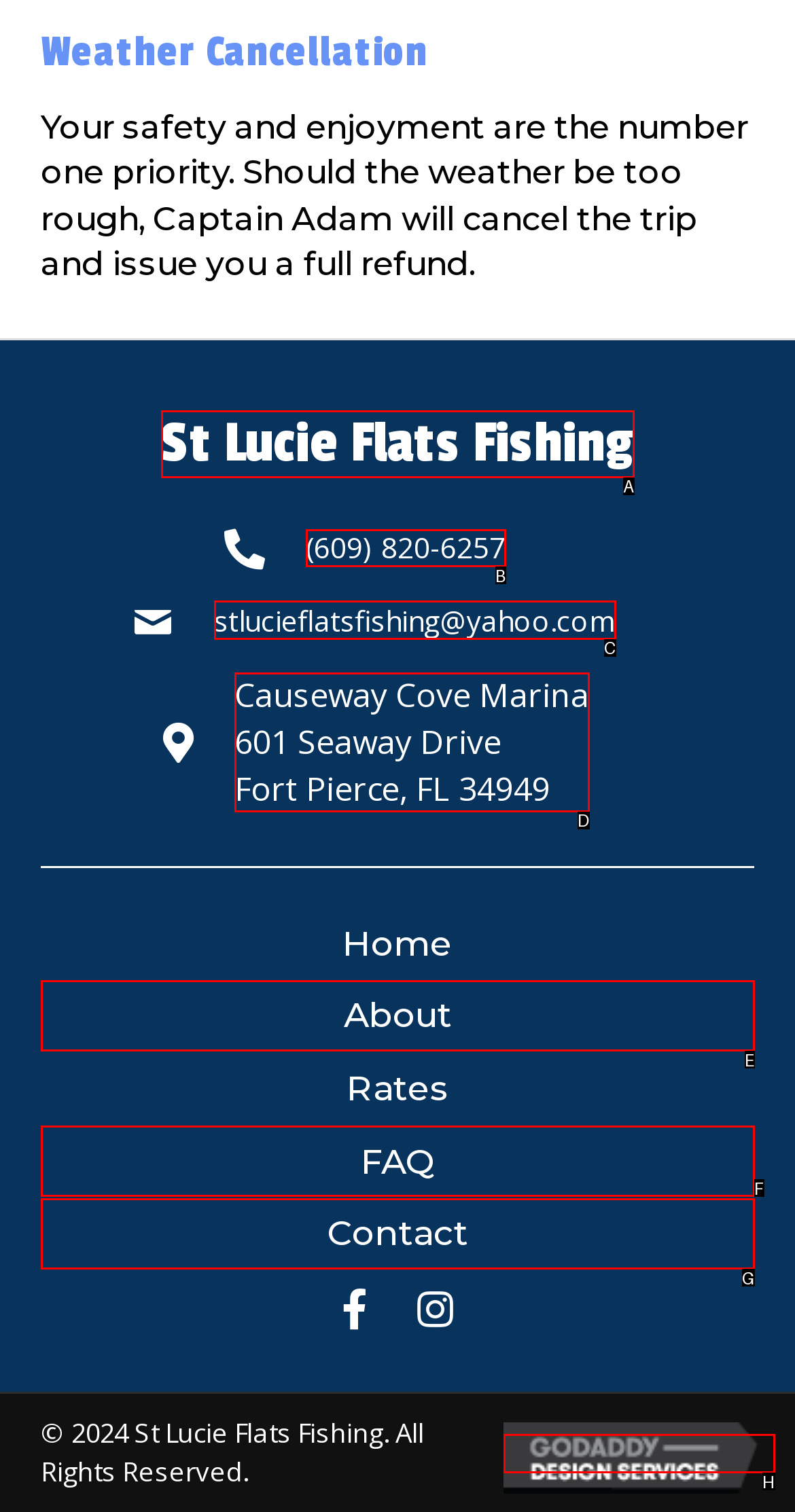Identify the correct option to click in order to accomplish the task: Call (609) 820-6257 Provide your answer with the letter of the selected choice.

B